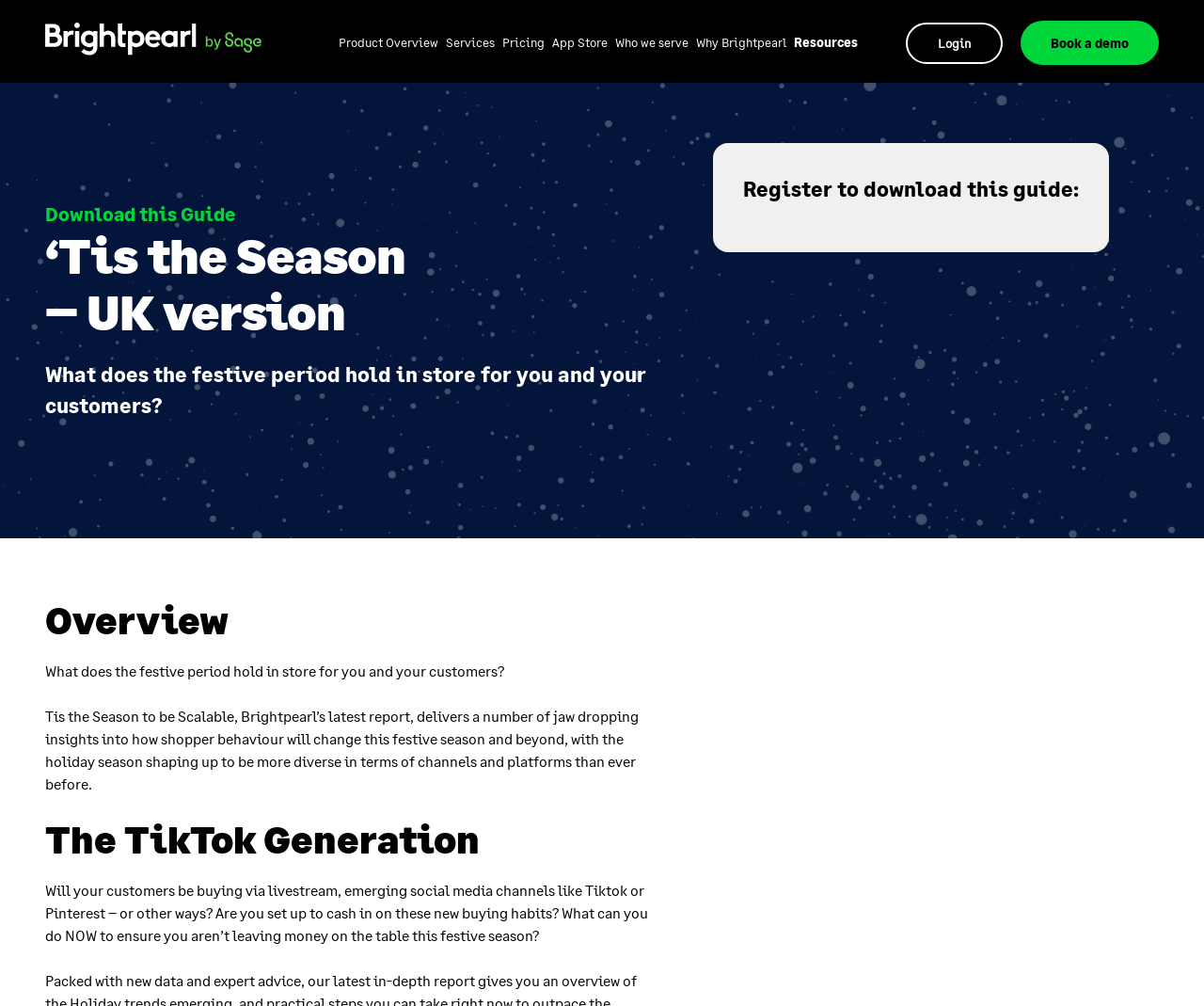What is the topic of the 'TikTok Generation' section? Analyze the screenshot and reply with just one word or a short phrase.

Shopper behavior